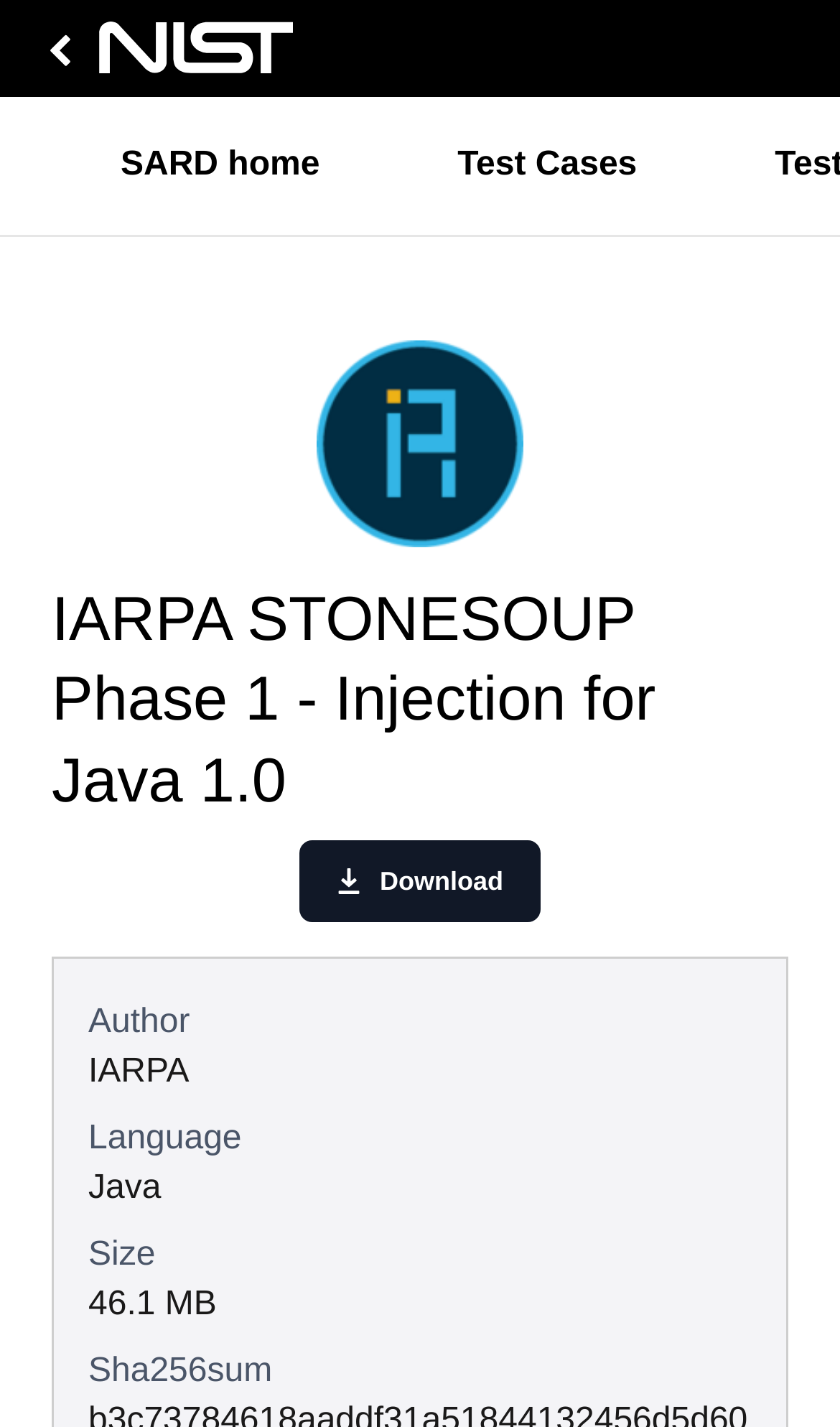What is the language of the software?
Please answer the question with a detailed and comprehensive explanation.

I examined the description list detail with the text 'Language' and found that the language of the software is Java.